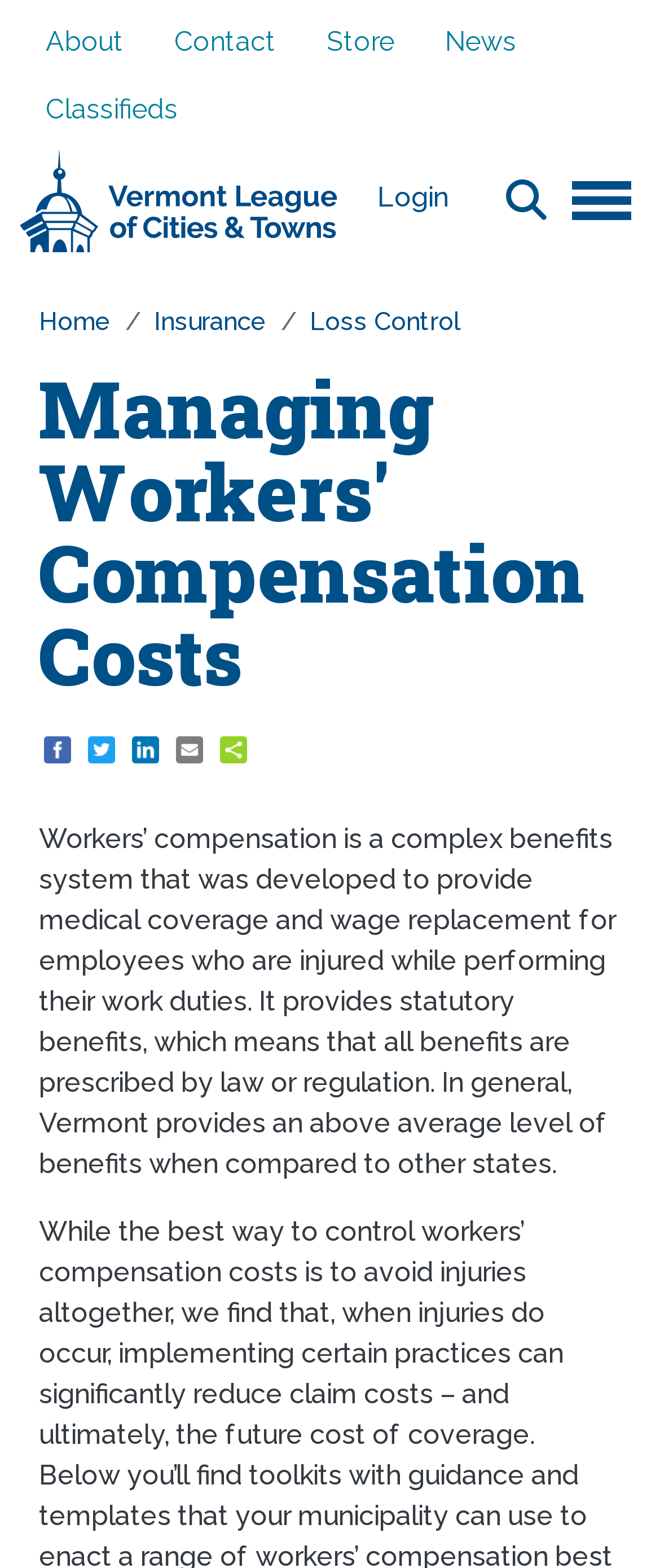Please locate the clickable area by providing the bounding box coordinates to follow this instruction: "Go to the Home page".

[0.0, 0.092, 0.544, 0.16]